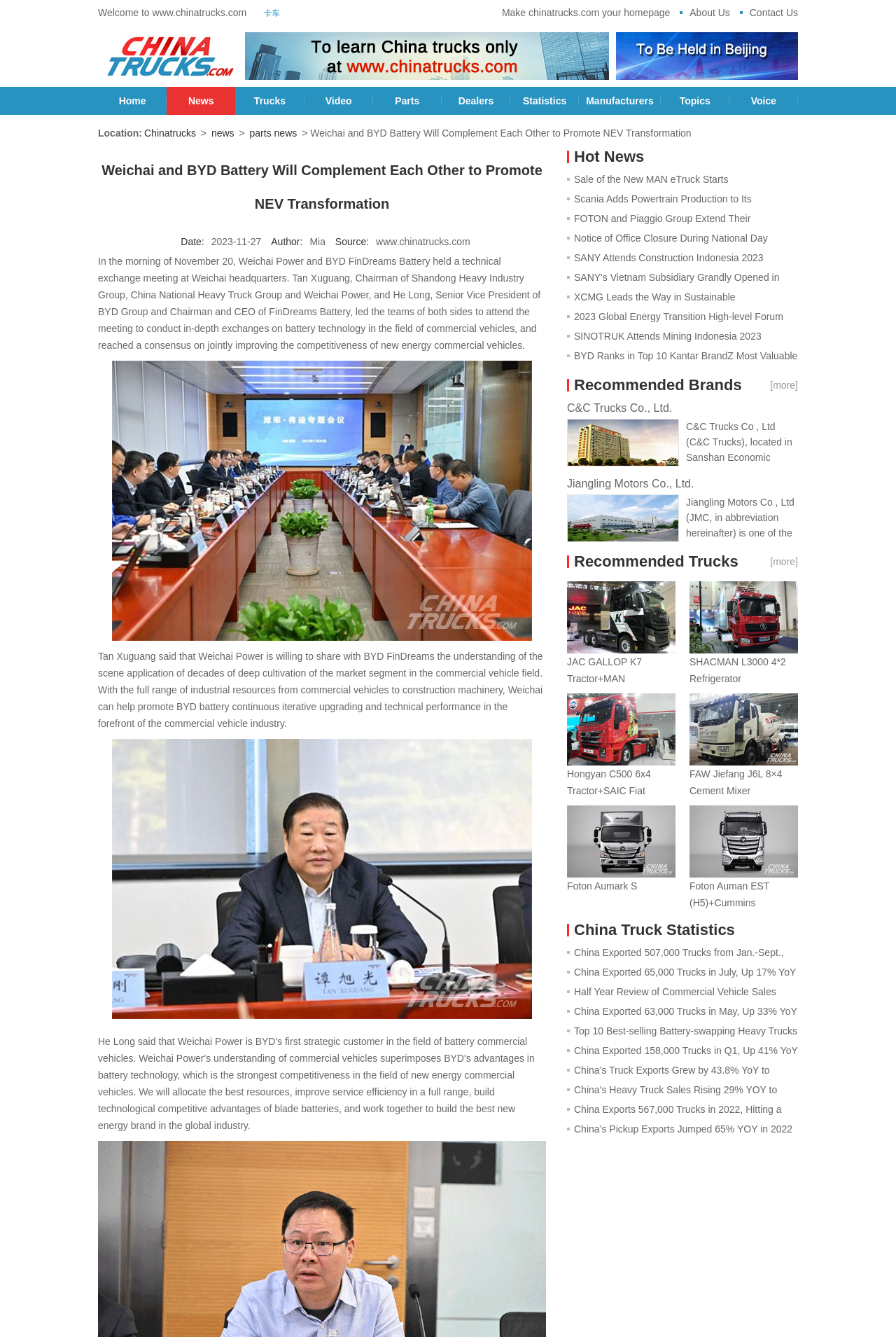How many trucks did China export in the first quarter of 2023?
Your answer should be a single word or phrase derived from the screenshot.

158,000